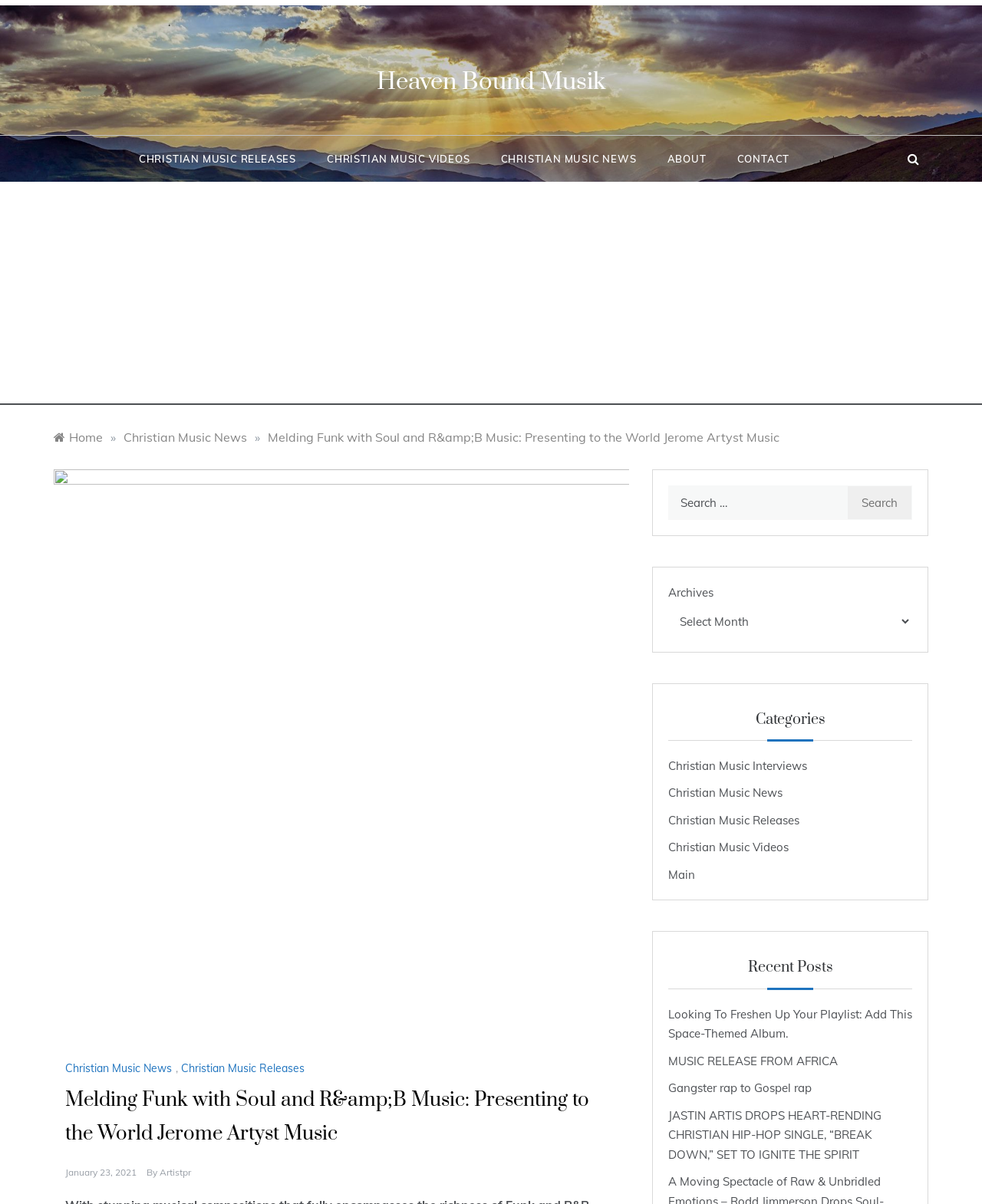Please give a succinct answer to the question in one word or phrase:
What type of music is Jerome Artyst associated with?

Funk, Soul, and R&B